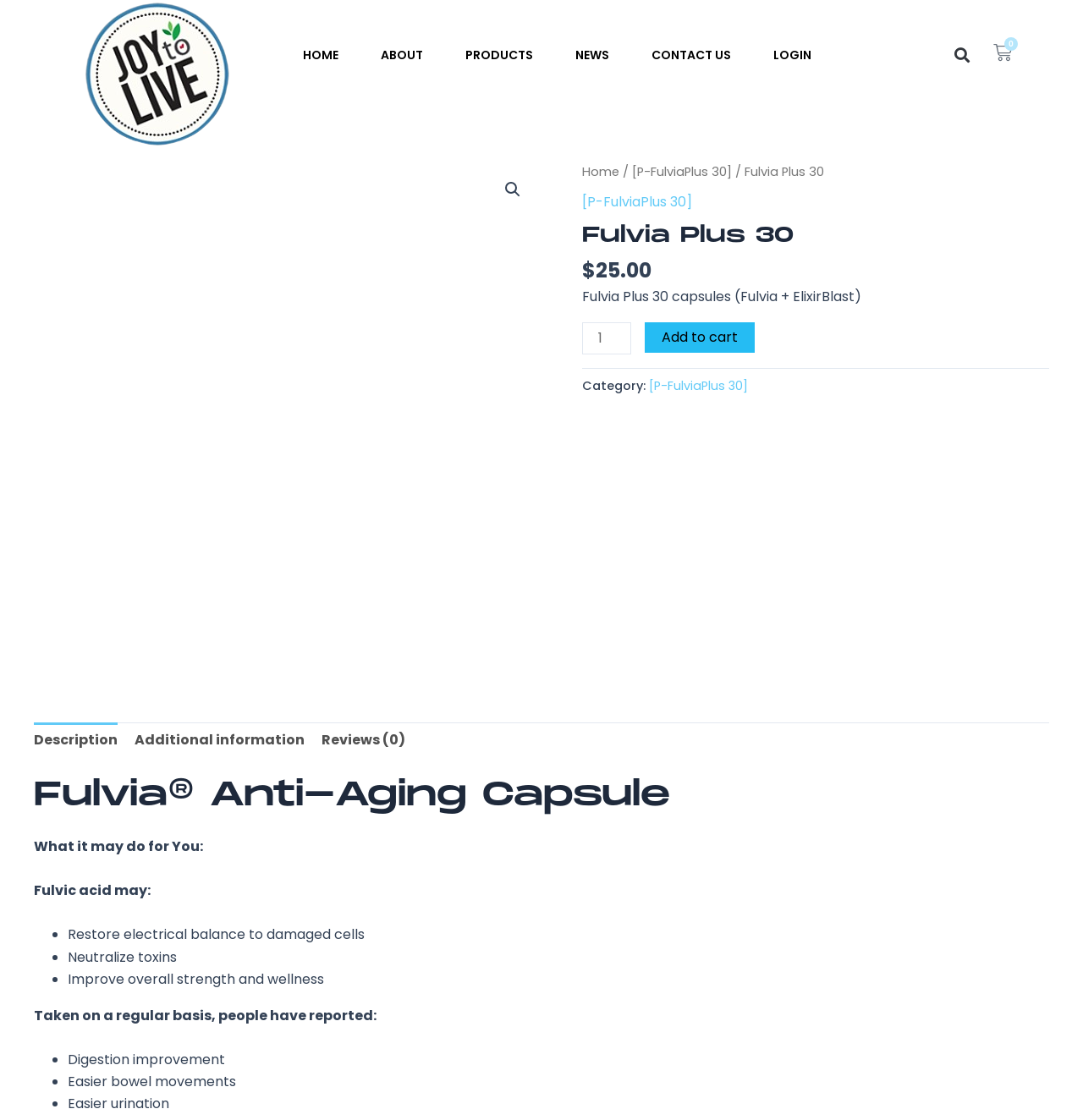Provide the bounding box coordinates of the HTML element described as: "Corporate training". The bounding box coordinates should be four float numbers between 0 and 1, i.e., [left, top, right, bottom].

None